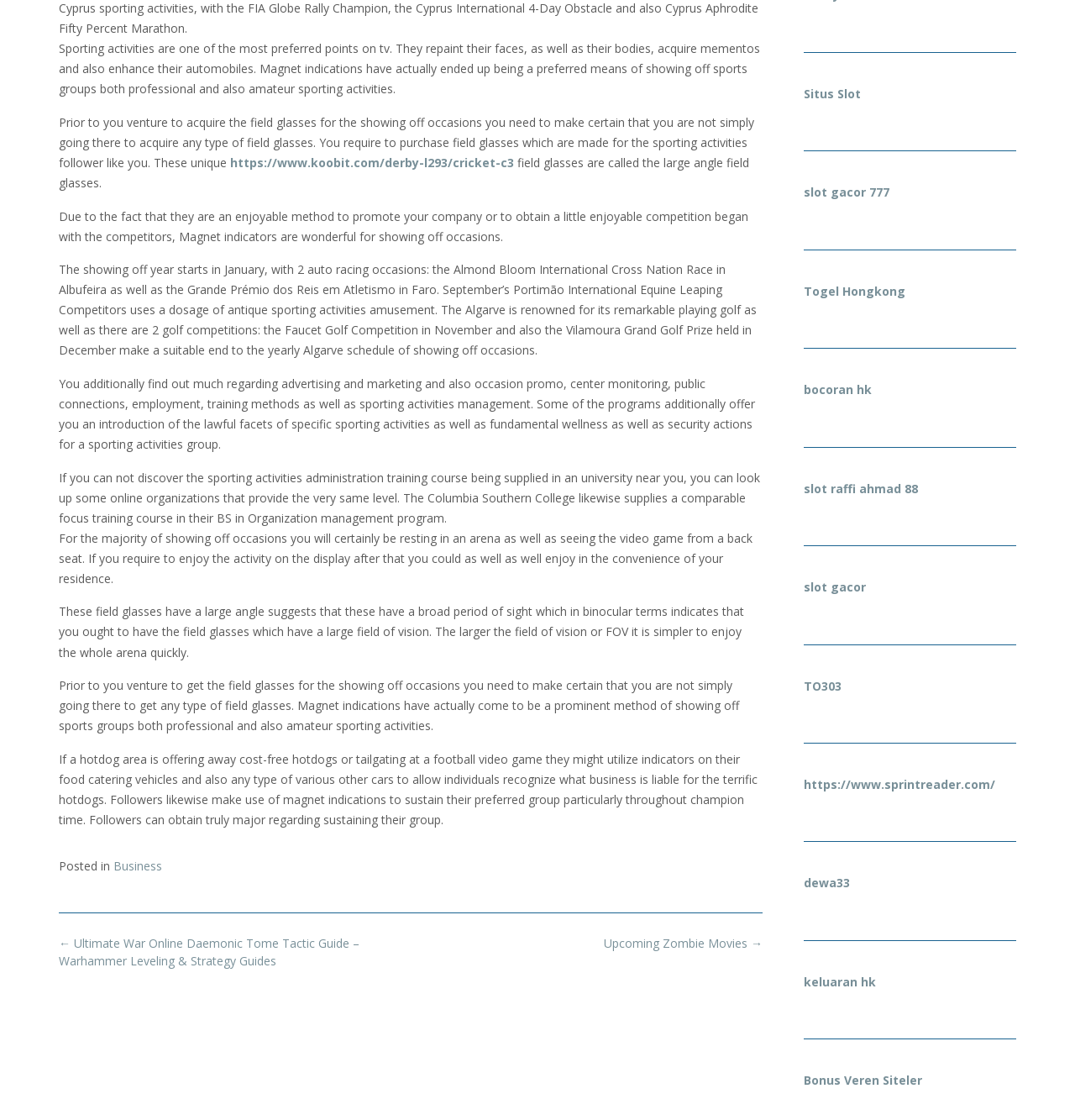Please identify the bounding box coordinates of the clickable area that will fulfill the following instruction: "Go to the Situs Slot website". The coordinates should be in the format of four float numbers between 0 and 1, i.e., [left, top, right, bottom].

[0.748, 0.076, 0.801, 0.091]